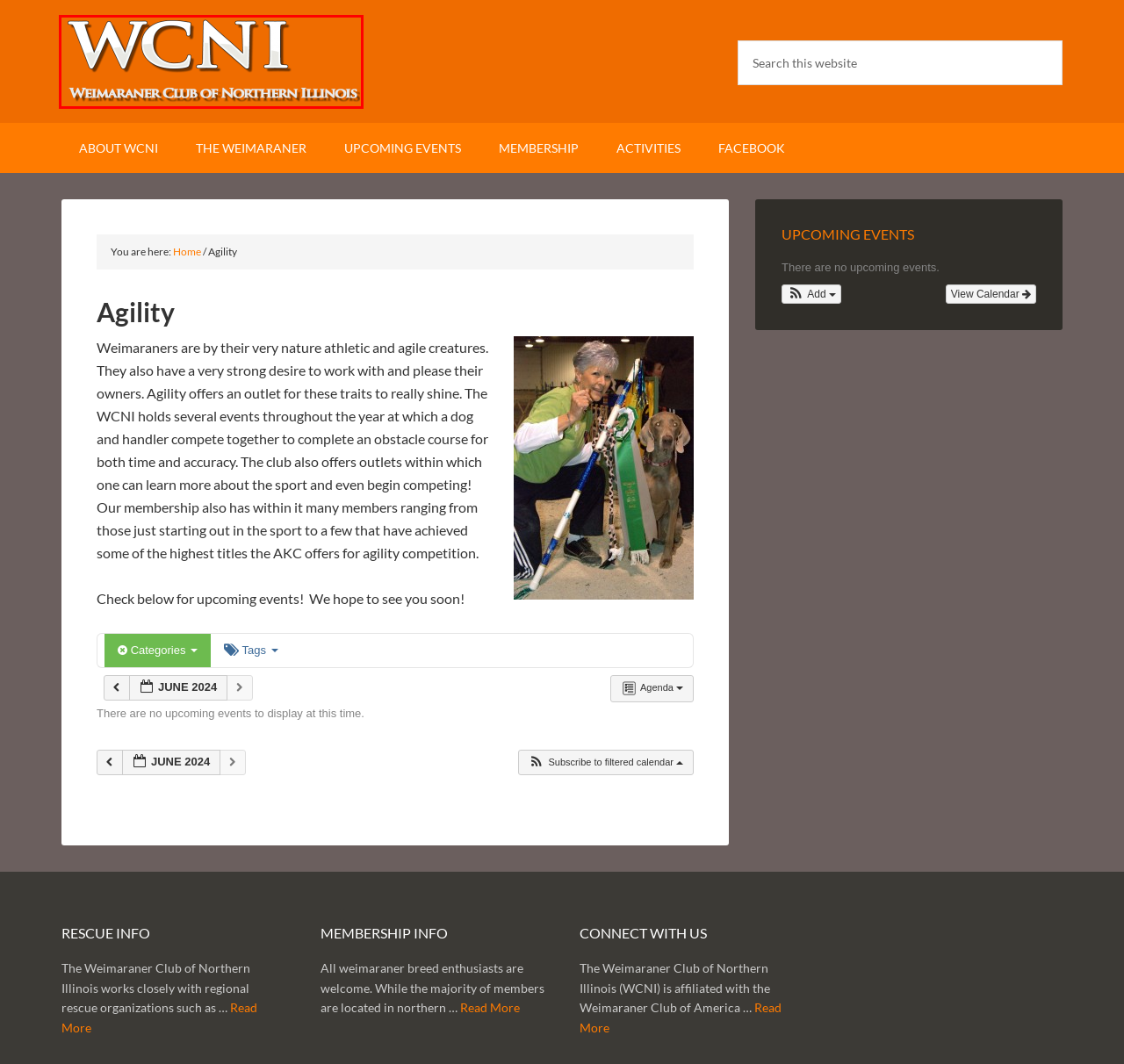Review the screenshot of a webpage that includes a red bounding box. Choose the webpage description that best matches the new webpage displayed after clicking the element within the bounding box. Here are the candidates:
A. Calendar
B. Membership
C. Rescue
D. About WCNI
E. The Weimaraner
F. Upcoming Events
G. Field
H. WCNI – Weimaraner Club of Northern Illinois

H